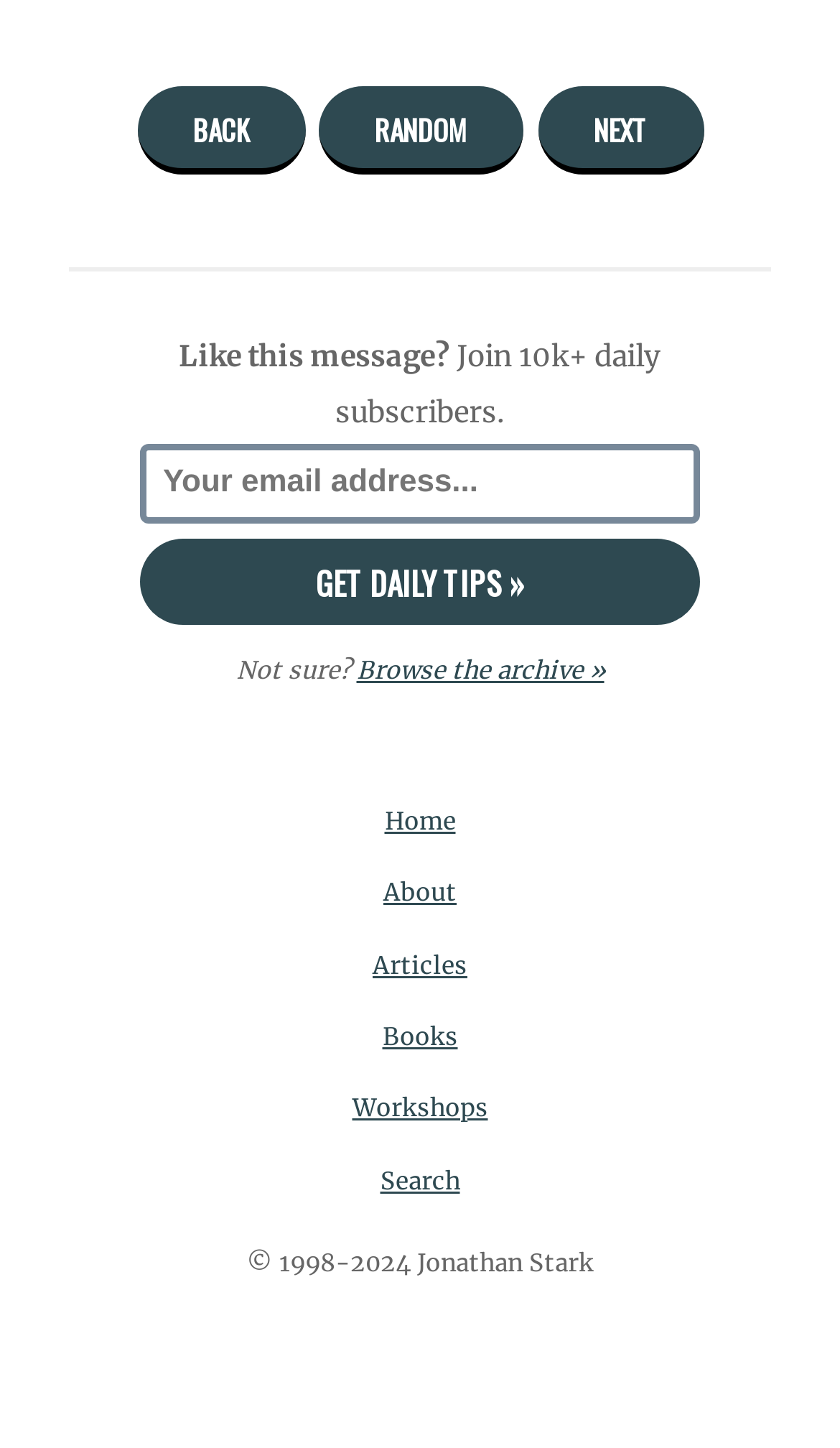Locate the bounding box coordinates of the item that should be clicked to fulfill the instruction: "Browse the archive".

[0.417, 0.452, 0.726, 0.473]